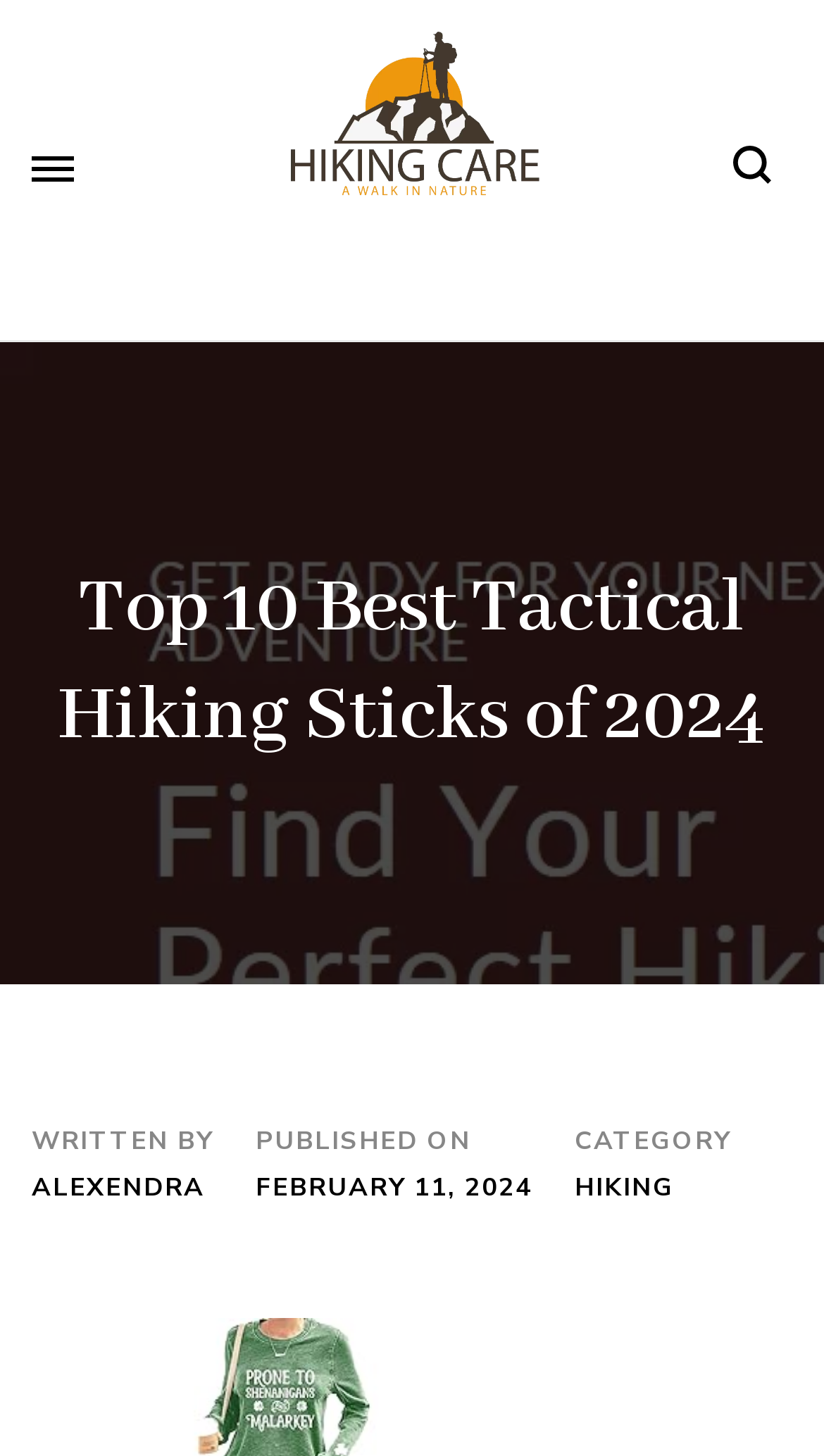Explain the webpage's layout and main content in detail.

The webpage is about the top 10 best tactical hiking sticks of 2024. At the top left, there is a hiking logo, which is also a link. Next to it, there is a link to "Hiking care". On the top right, there is a button with an image, but no text. 

Below the top section, there is a large heading that reads "Top 10 Best Tactical Hiking Sticks of 2024", which spans almost the entire width of the page. Underneath the heading, there are several lines of text. On the left, there is a "WRITTEN BY" label, followed by a link to the author "ALEXENDRA". On the right, there is a "PUBLISHED ON" label, followed by a link to the publication date "FEBRUARY 11, 2024", which also includes a time element. Further to the right, there is a "CATEGORY" label, followed by a link to the category "HIKING".